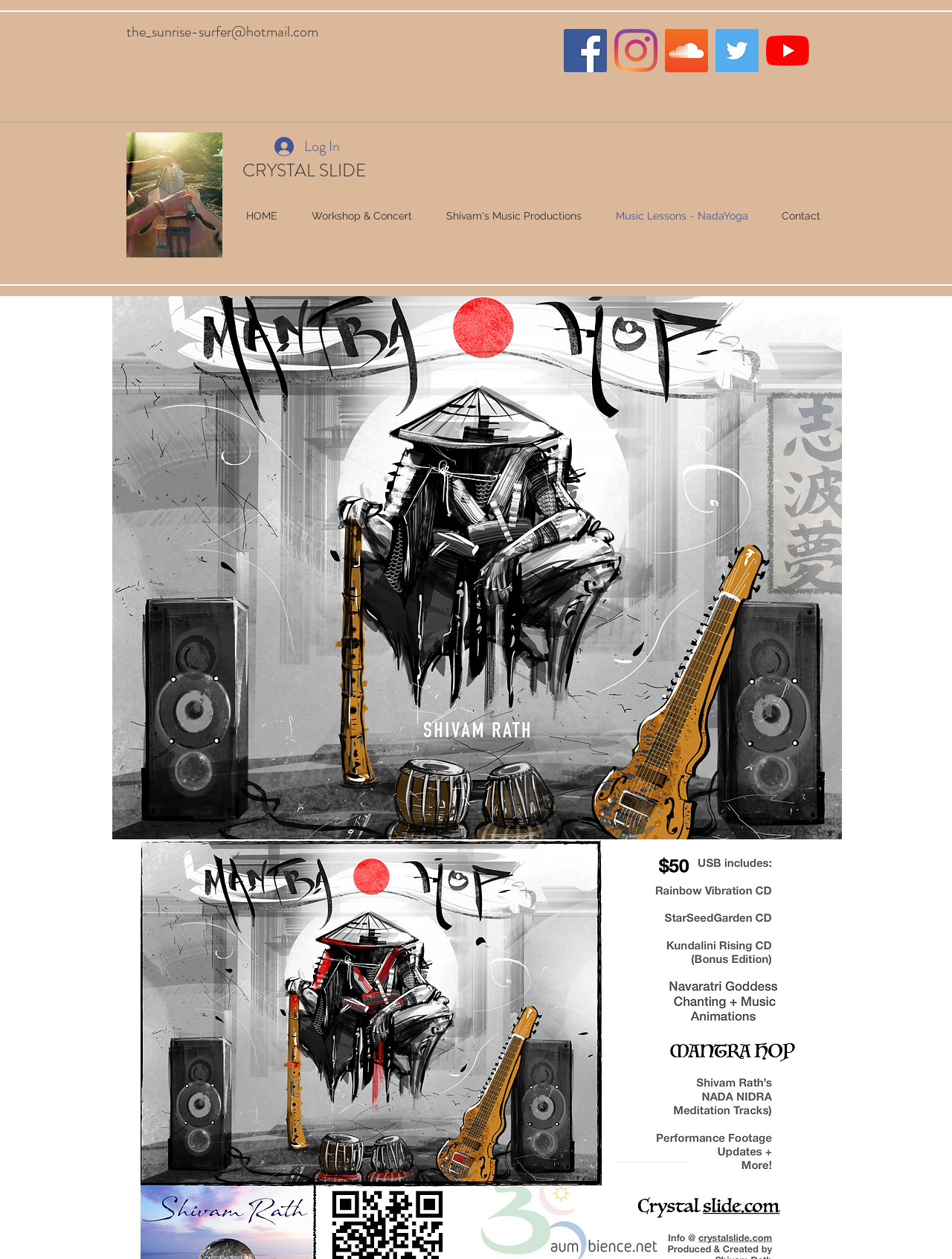Locate the bounding box of the UI element described in the following text: "Log In".

[0.277, 0.104, 0.368, 0.129]